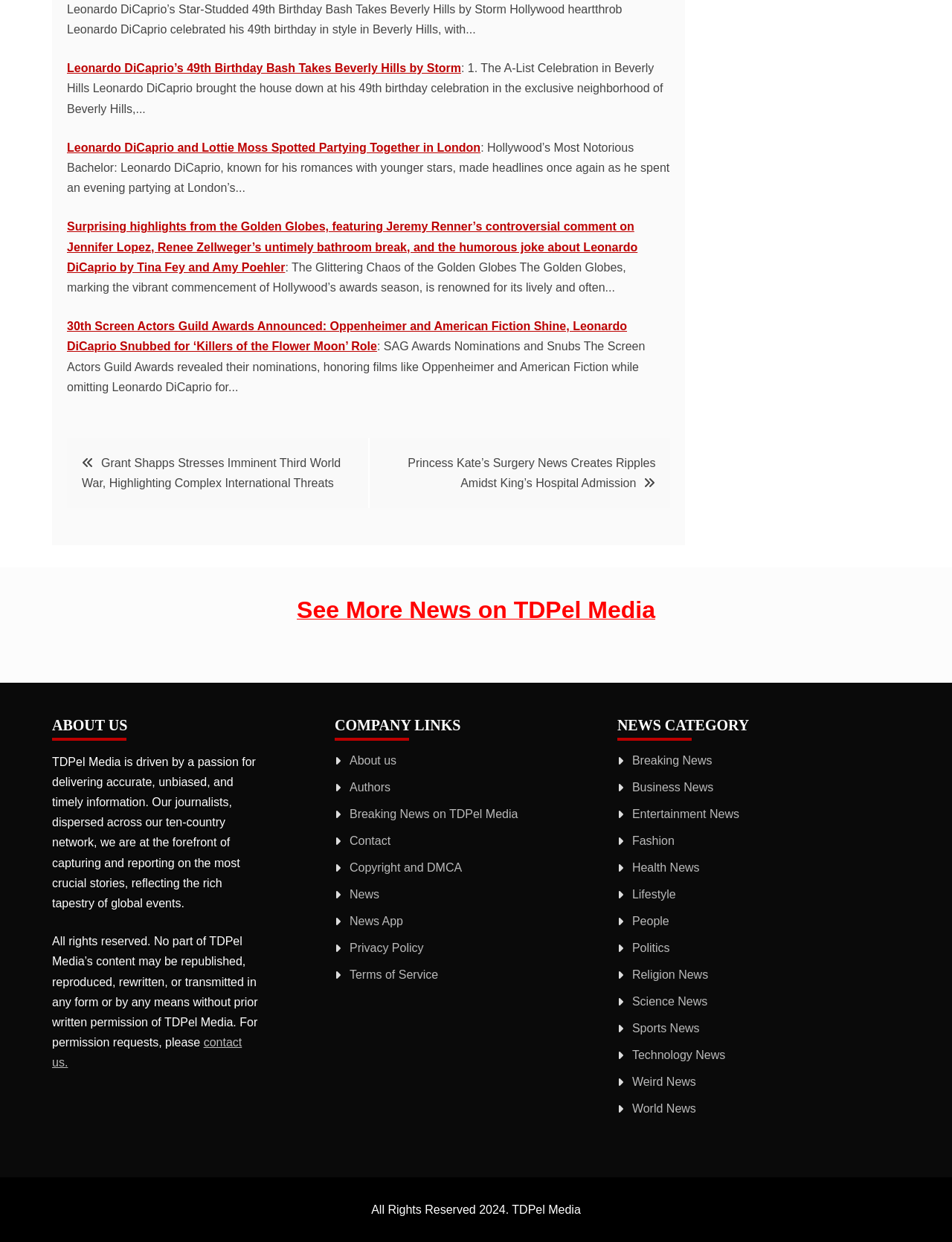What is the copyright year of TDPel Media?
Based on the visual content, answer with a single word or a brief phrase.

2024